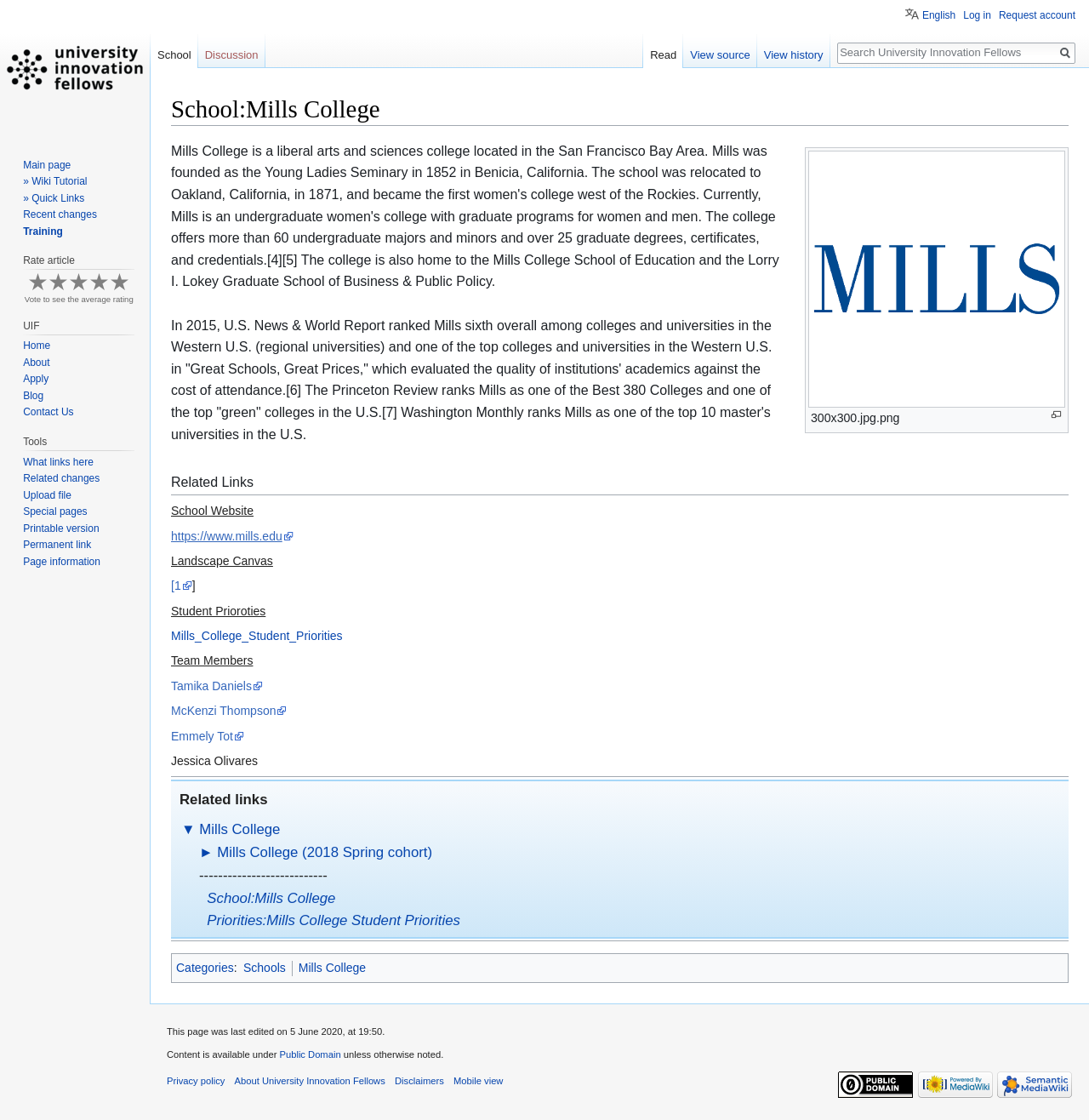What is the size of the image on the webpage?
Kindly offer a detailed explanation using the data available in the image.

The StaticText element with ID 386 has the text '300x300.jpg.png', which suggests that the image on the webpage is 300 pixels by 300 pixels in size.